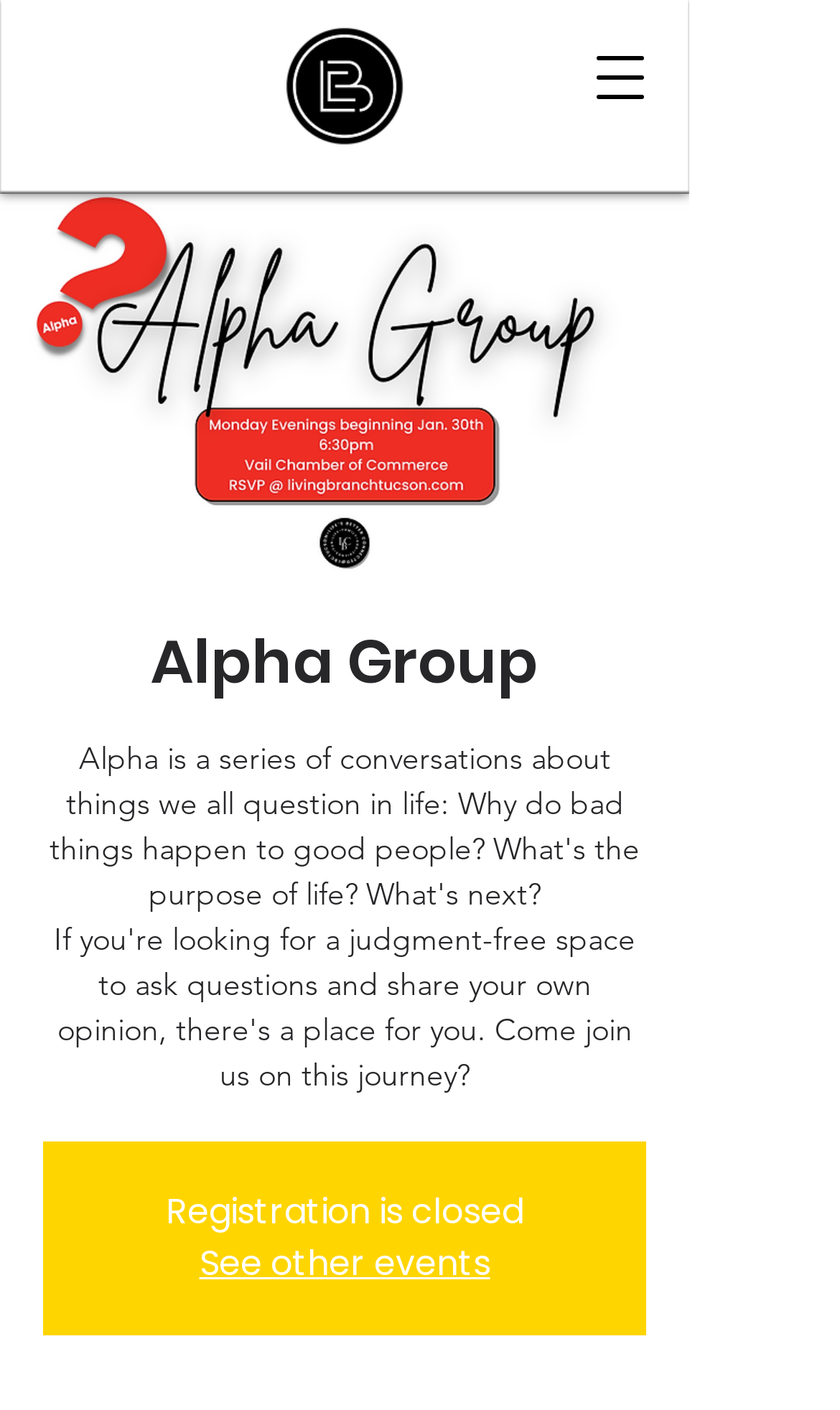What is the status of registration?
Offer a detailed and full explanation in response to the question.

The status of registration can be found in the StaticText element which says 'Registration is closed'.